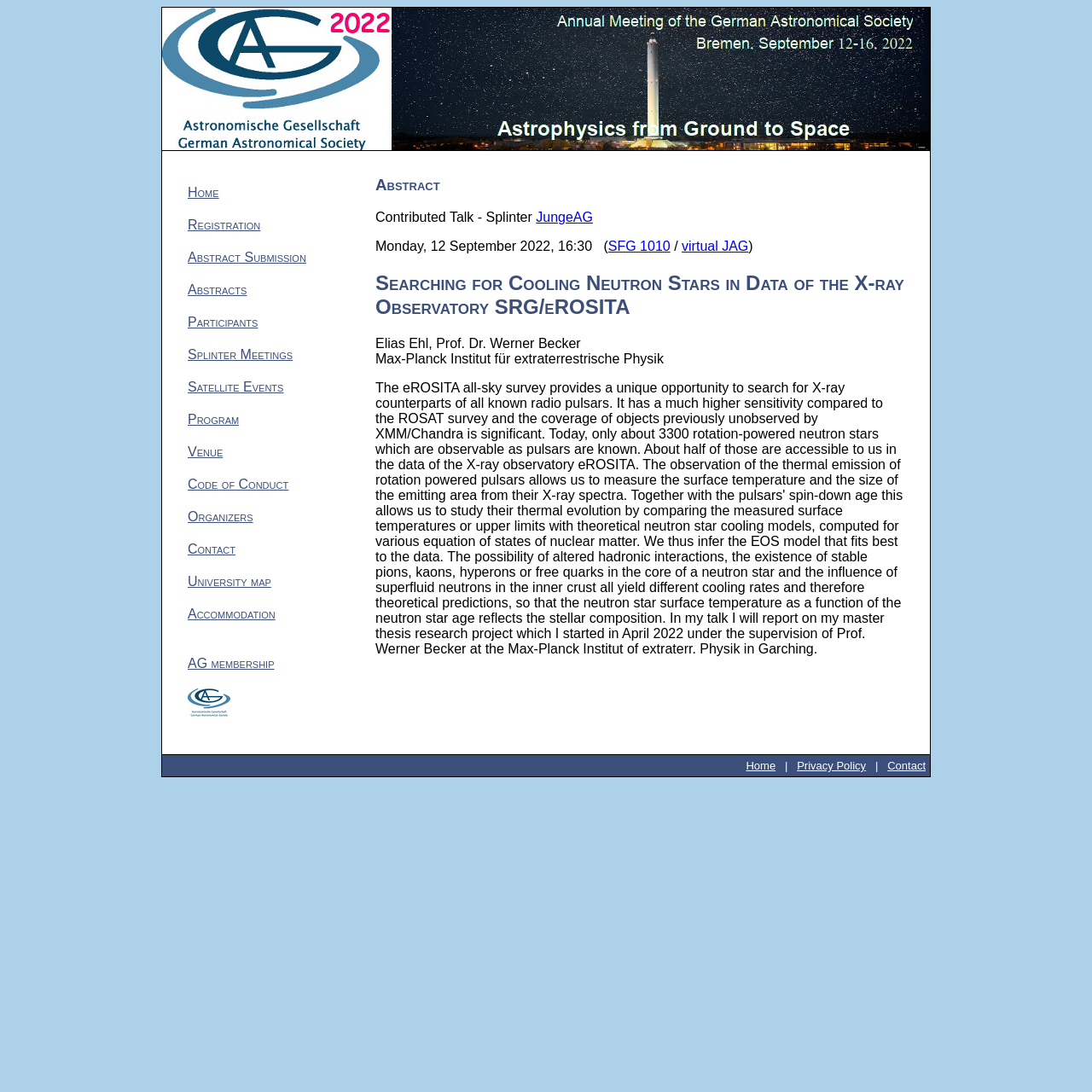What is the name of the organization mentioned in the footer?
Ensure your answer is thorough and detailed.

I looked at the footer section and found a link 'Astronomische Gesellschaft', which is likely the name of the organization that hosts this website.